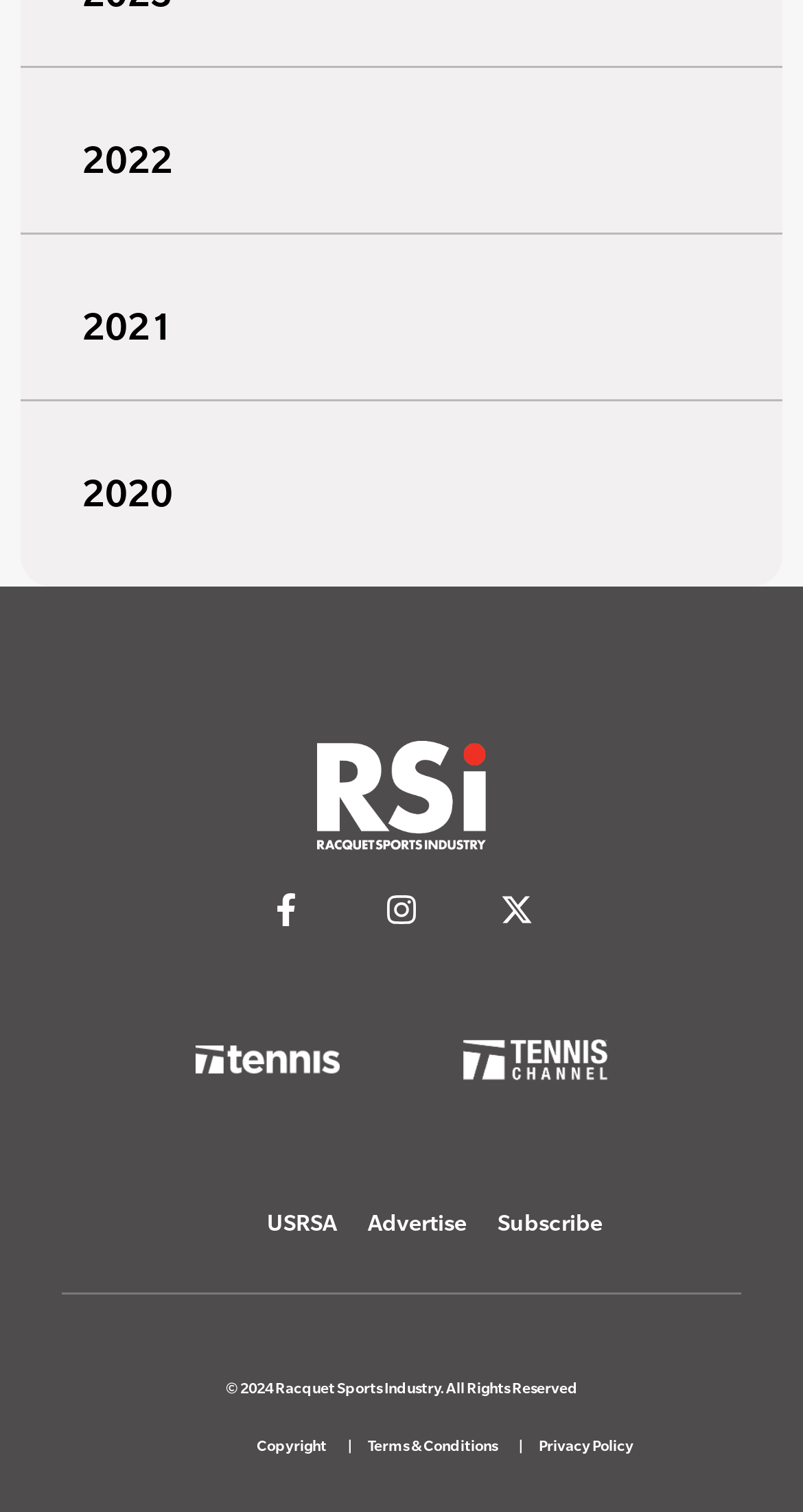Could you specify the bounding box coordinates for the clickable section to complete the following instruction: "Subscribe"?

[0.619, 0.797, 0.75, 0.821]